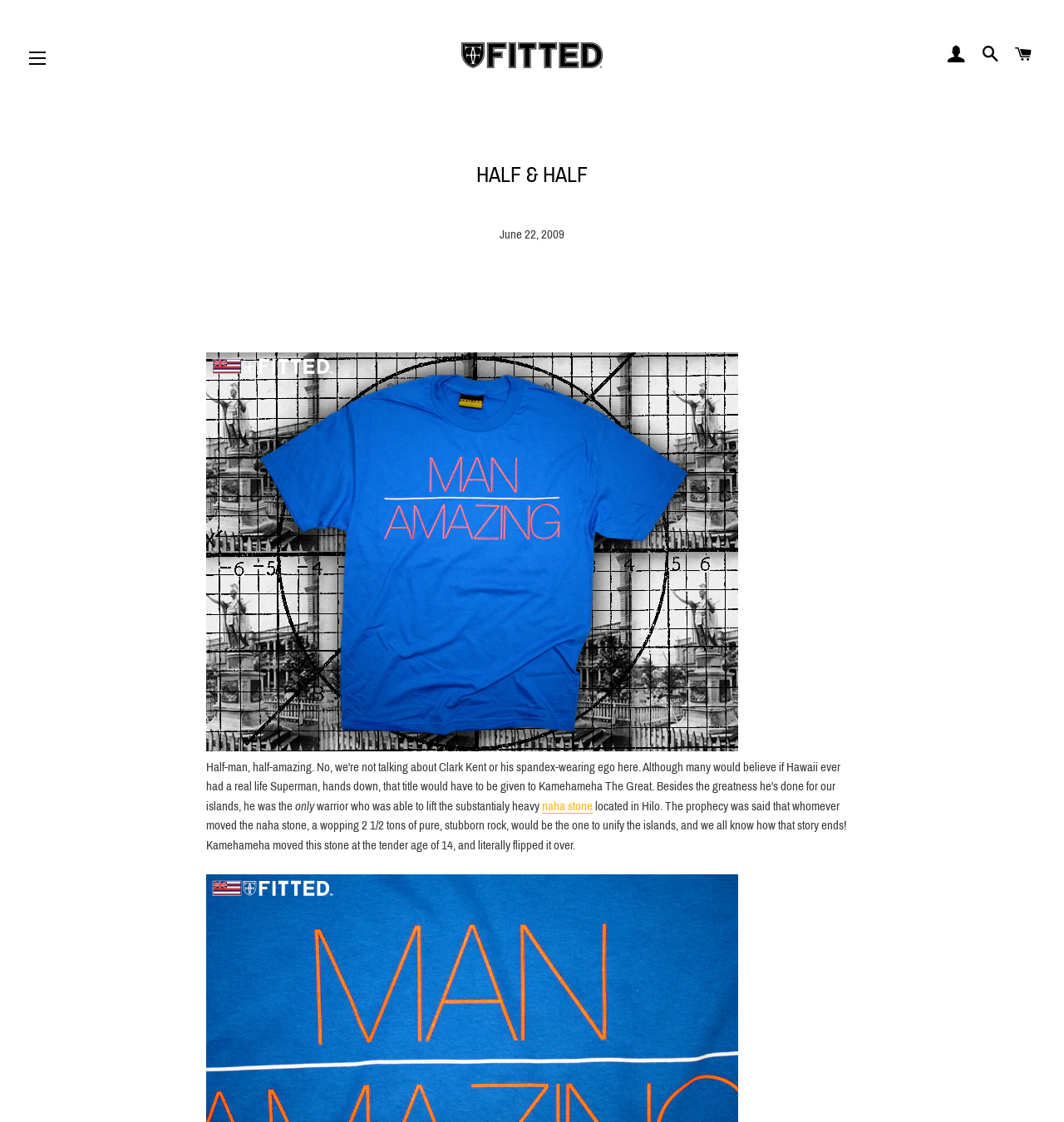Locate the bounding box coordinates of the region to be clicked to comply with the following instruction: "Go to Fitted Hawaiʻi". The coordinates must be four float numbers between 0 and 1, in the form [left, top, right, bottom].

[0.182, 0.037, 0.818, 0.06]